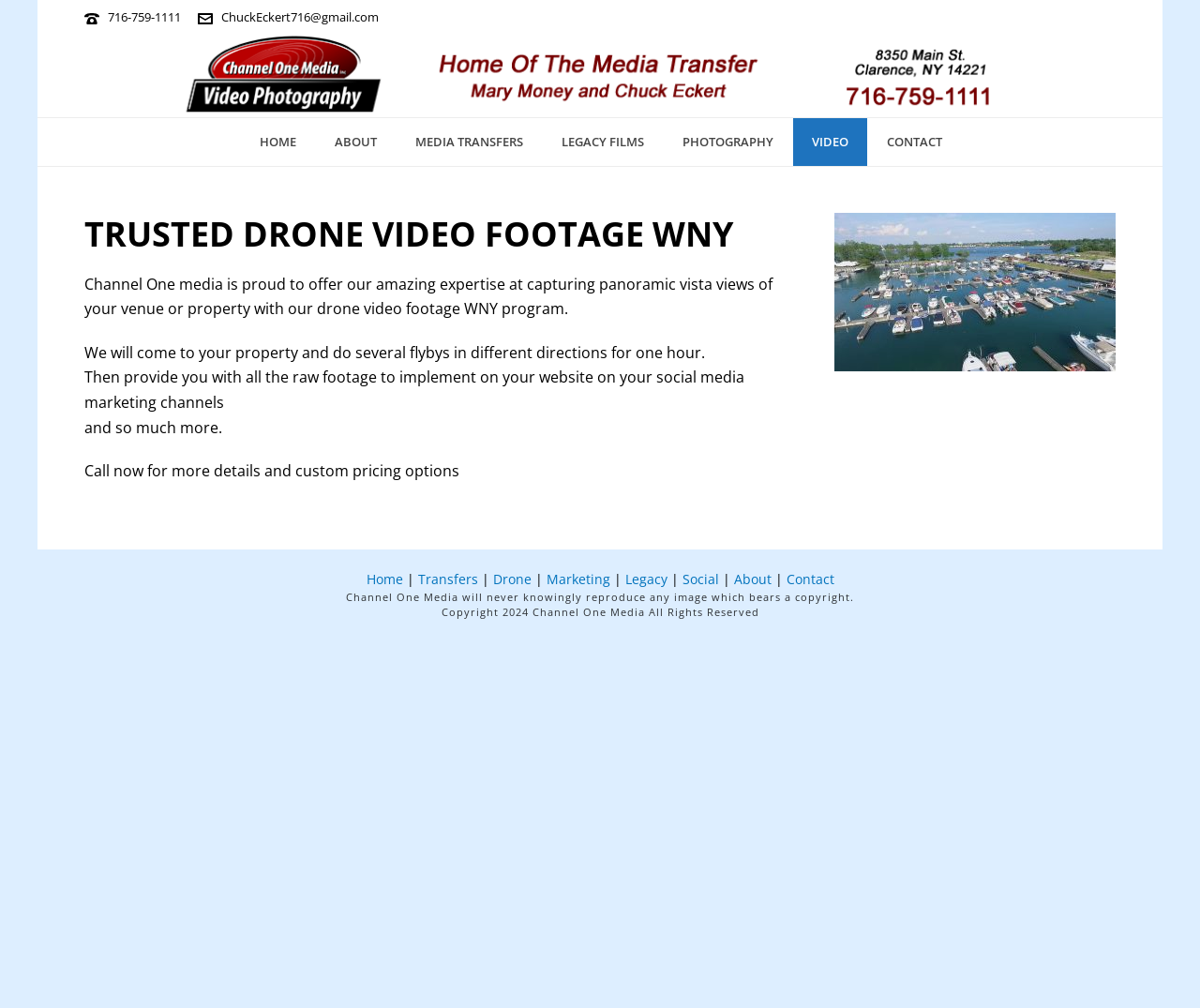What is the primary heading on this webpage?

TRUSTED DRONE VIDEO FOOTAGE WNY